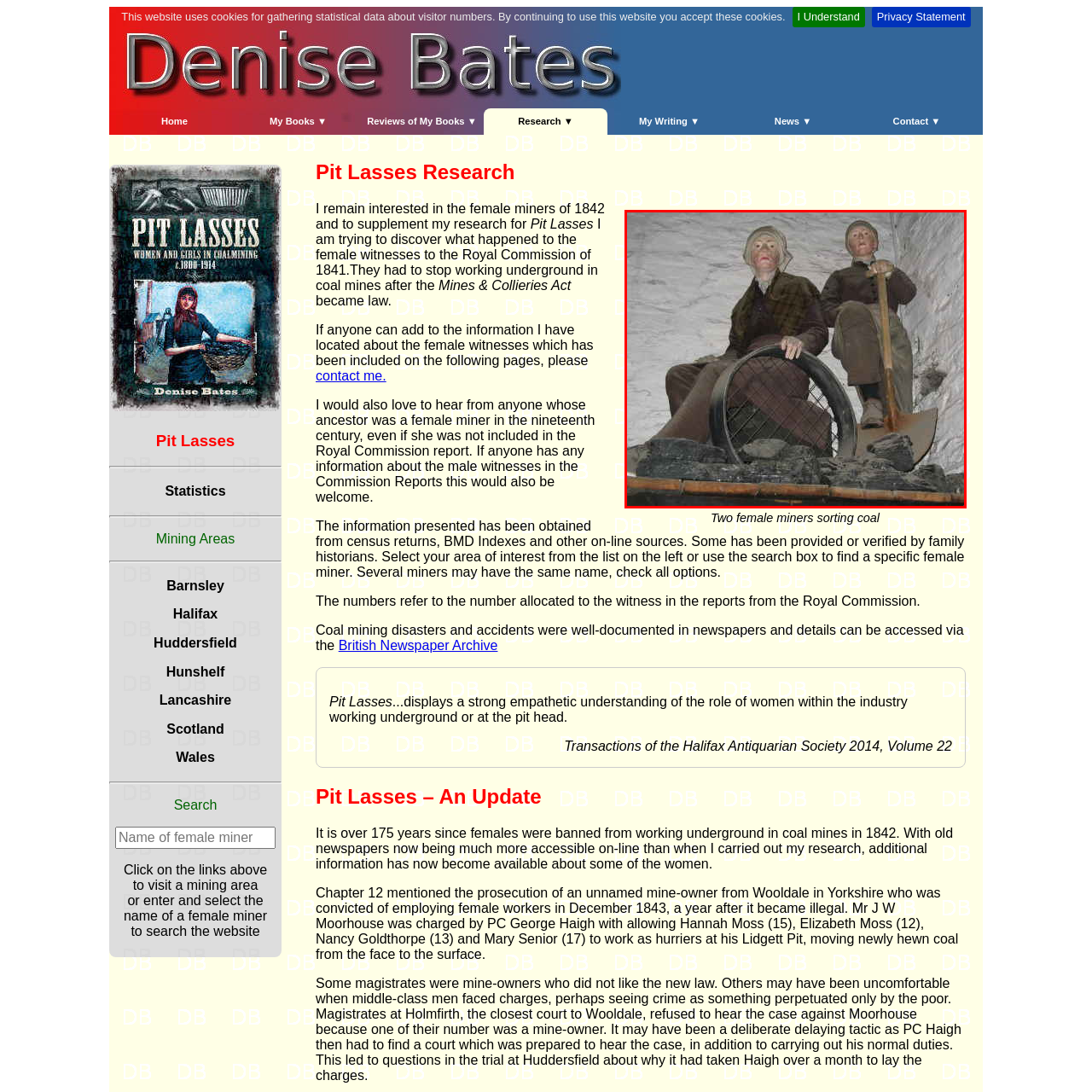What is the century highlighted in the narrative?
Direct your attention to the image marked by the red bounding box and provide a detailed answer based on the visual details available.

The century highlighted in the narrative is the 19th century, as mentioned in the caption, which provides context to the historical context of coal mining and the contributions of female miners during that time period.